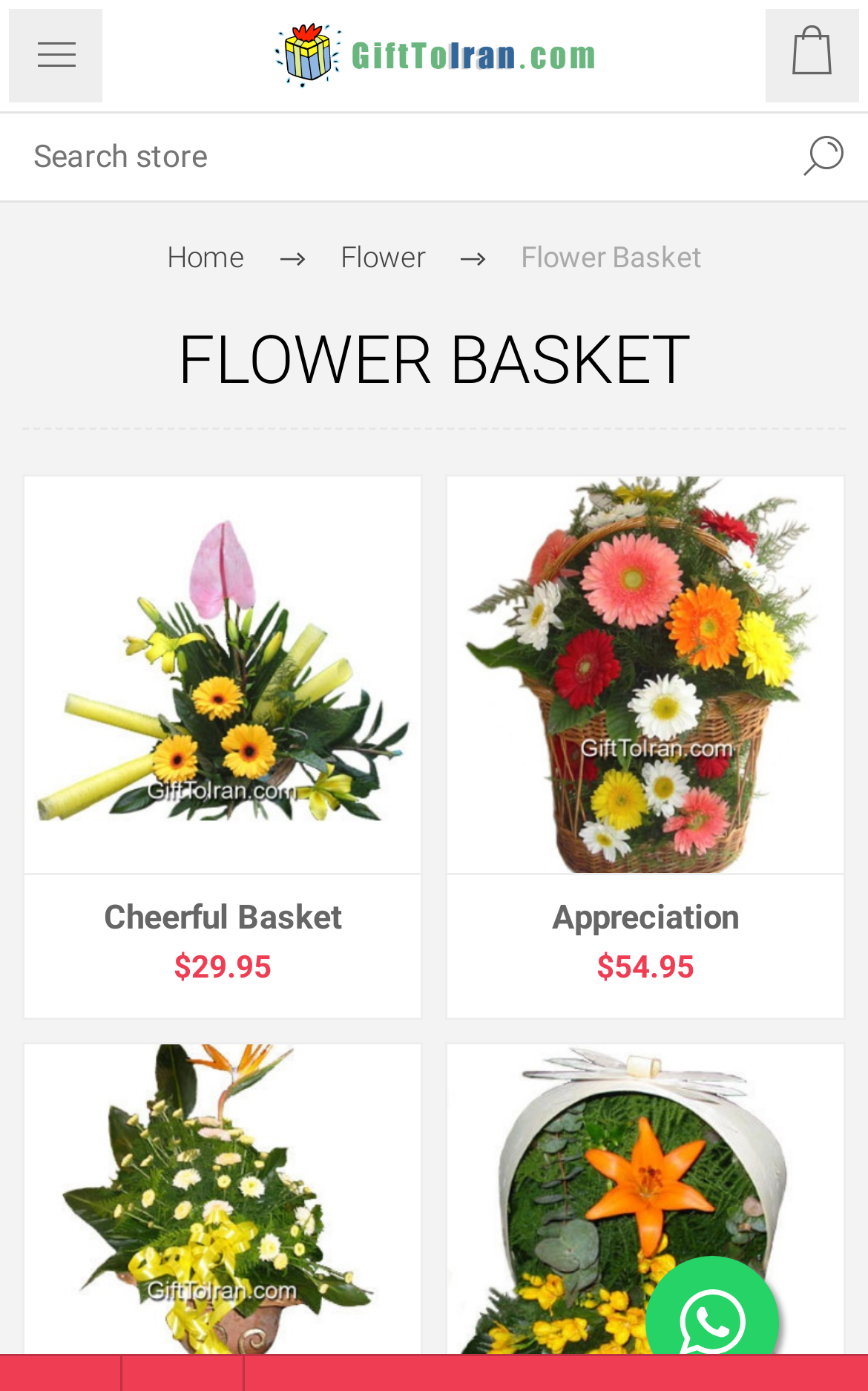What is the price of the Appreciation flower basket?
Refer to the screenshot and respond with a concise word or phrase.

$54.95